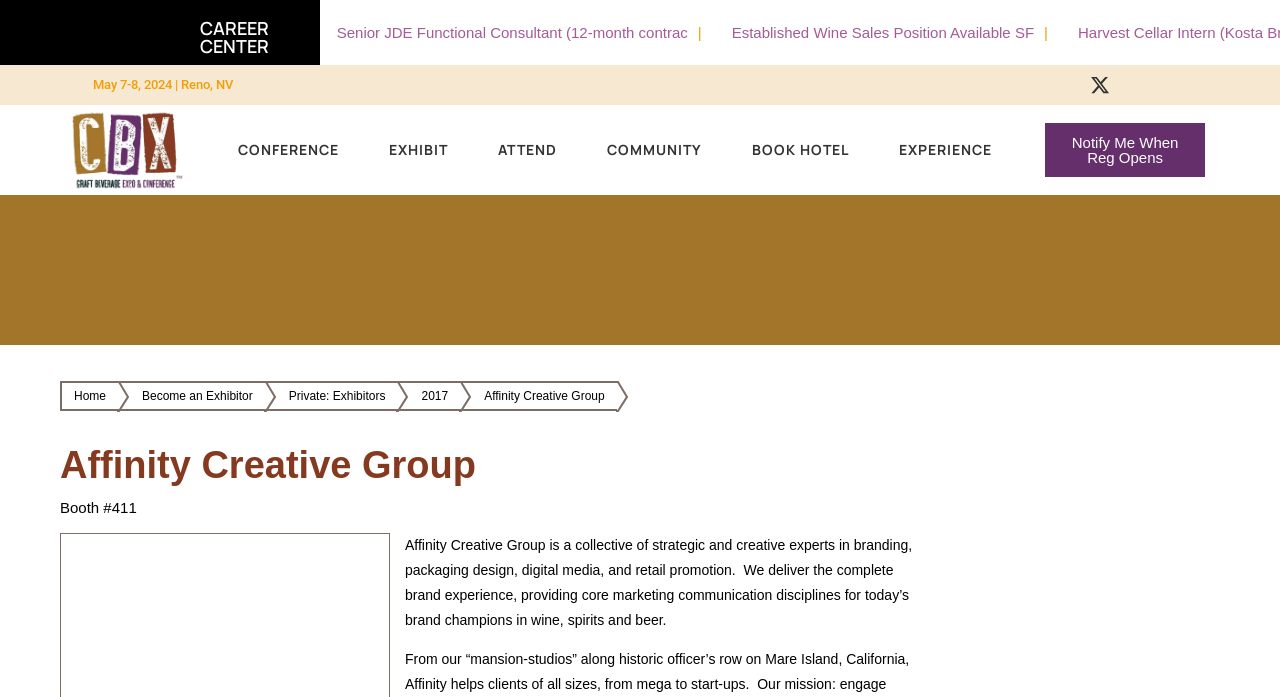Locate and provide the bounding box coordinates for the HTML element that matches this description: "Become an Exhibitor".

[0.092, 0.547, 0.207, 0.59]